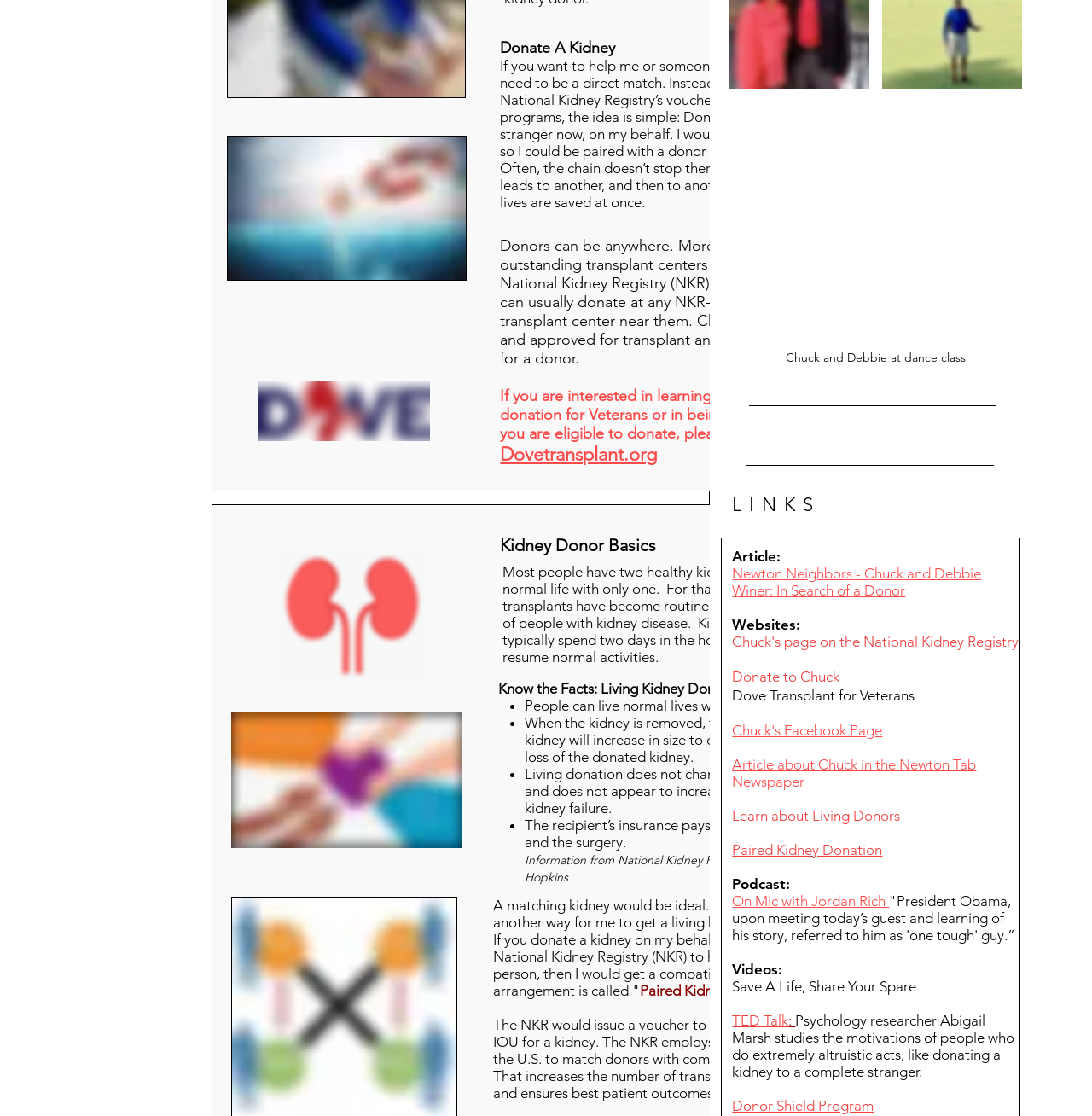Can you identify the bounding box coordinates of the clickable region needed to carry out this instruction: 'Visit the 'Dovetransplant.org' website'? The coordinates should be four float numbers within the range of 0 to 1, stated as [left, top, right, bottom].

[0.458, 0.4, 0.602, 0.417]